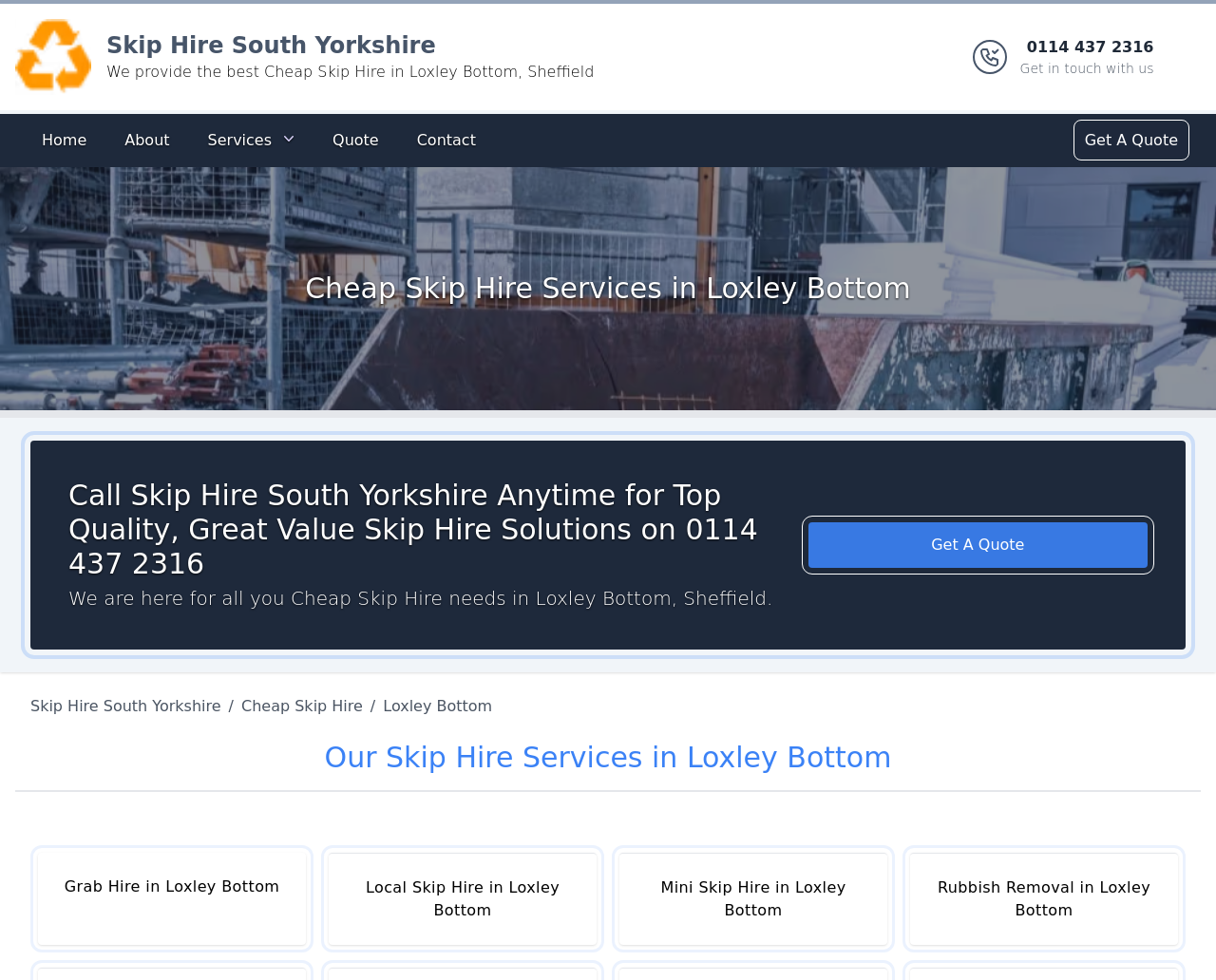Identify the bounding box coordinates for the UI element described as: "Skip Hire South Yorkshire".

[0.088, 0.033, 0.358, 0.06]